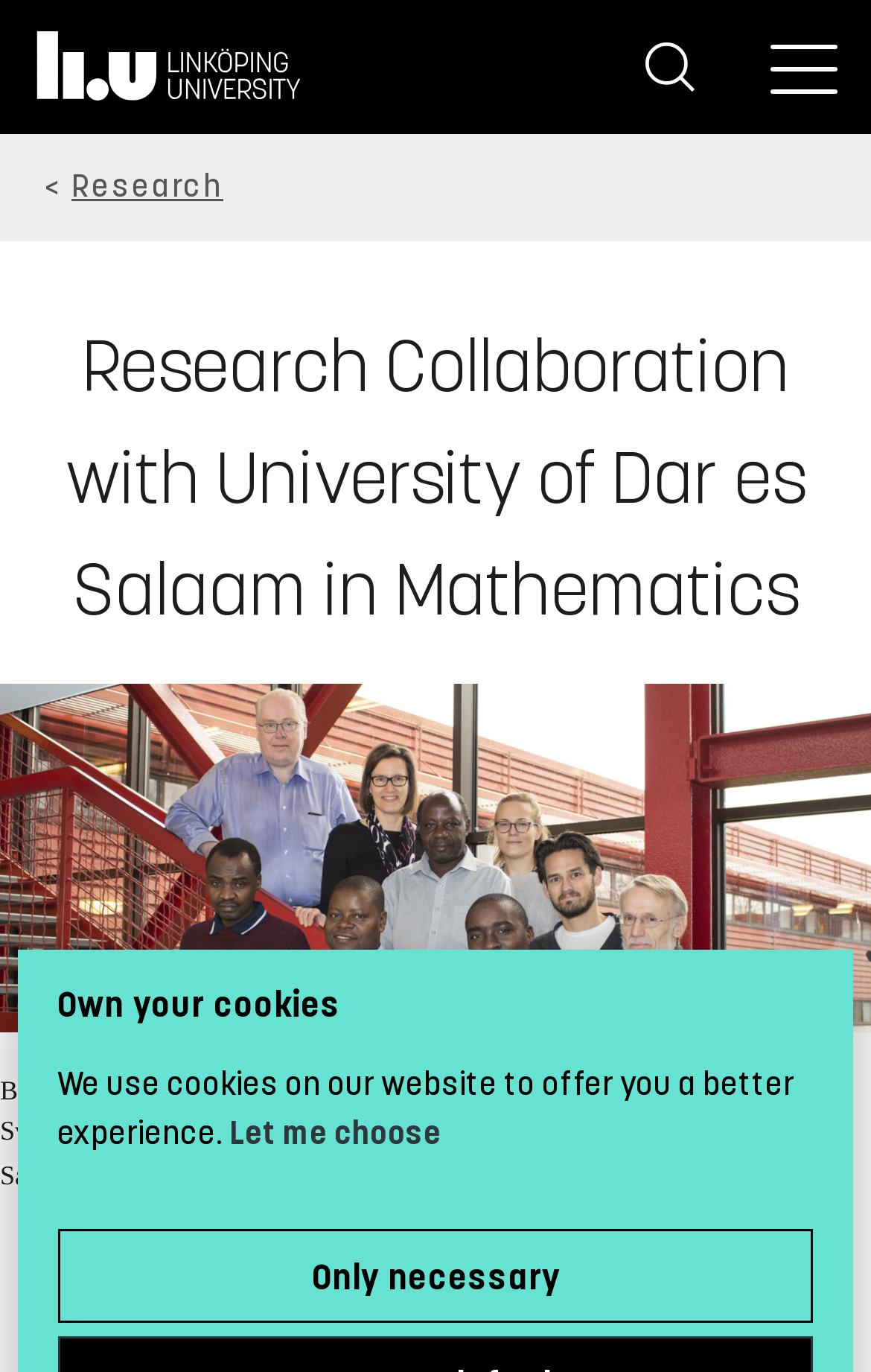Identify the bounding box of the UI component described as: "Menu".

[0.846, 0.0, 1.0, 0.098]